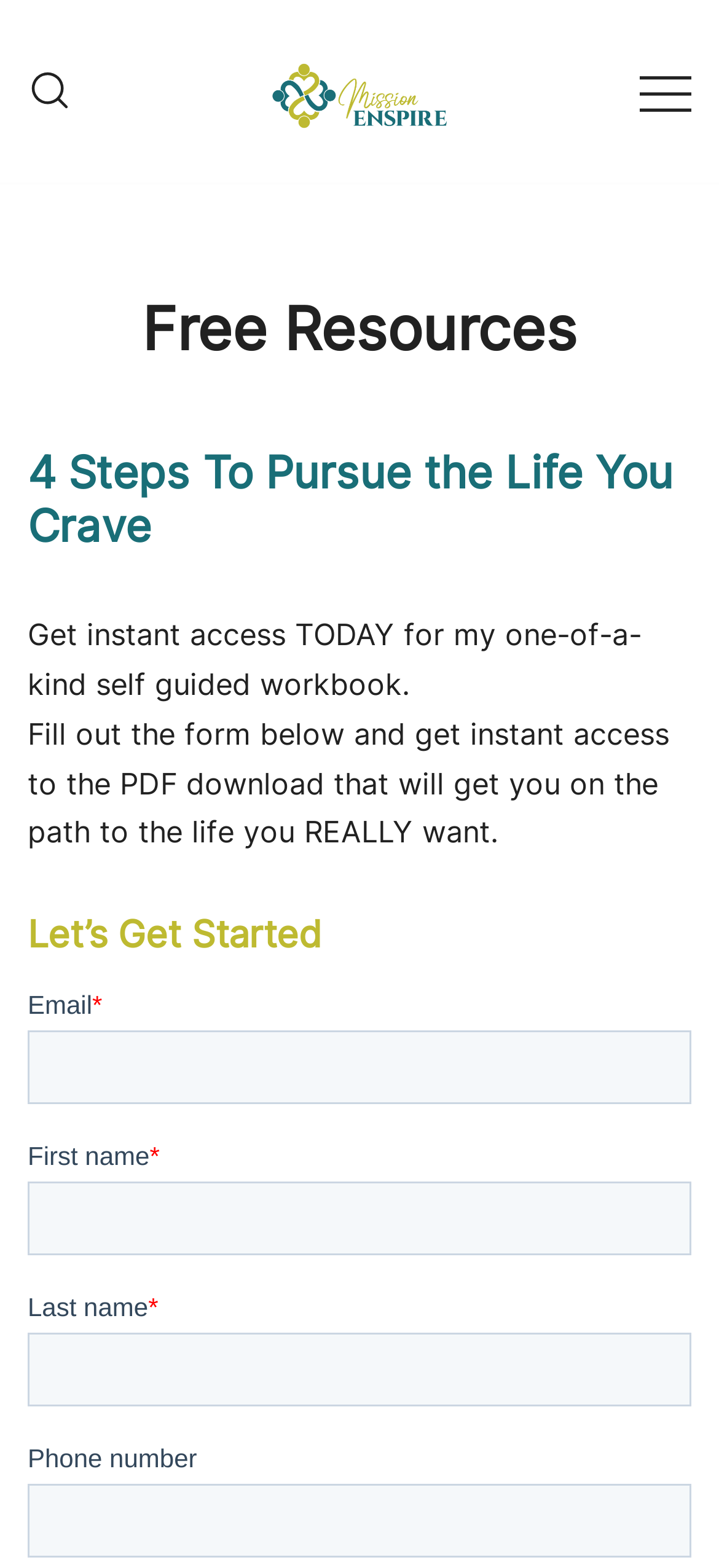Look at the image and answer the question in detail:
What is the purpose of the form?

The form is used to get instant access to a PDF download that will help users pursue the life they crave, as stated in the text 'Fill out the form below and get instant access to the PDF download that will get you on the path to the life you REALLY want.'